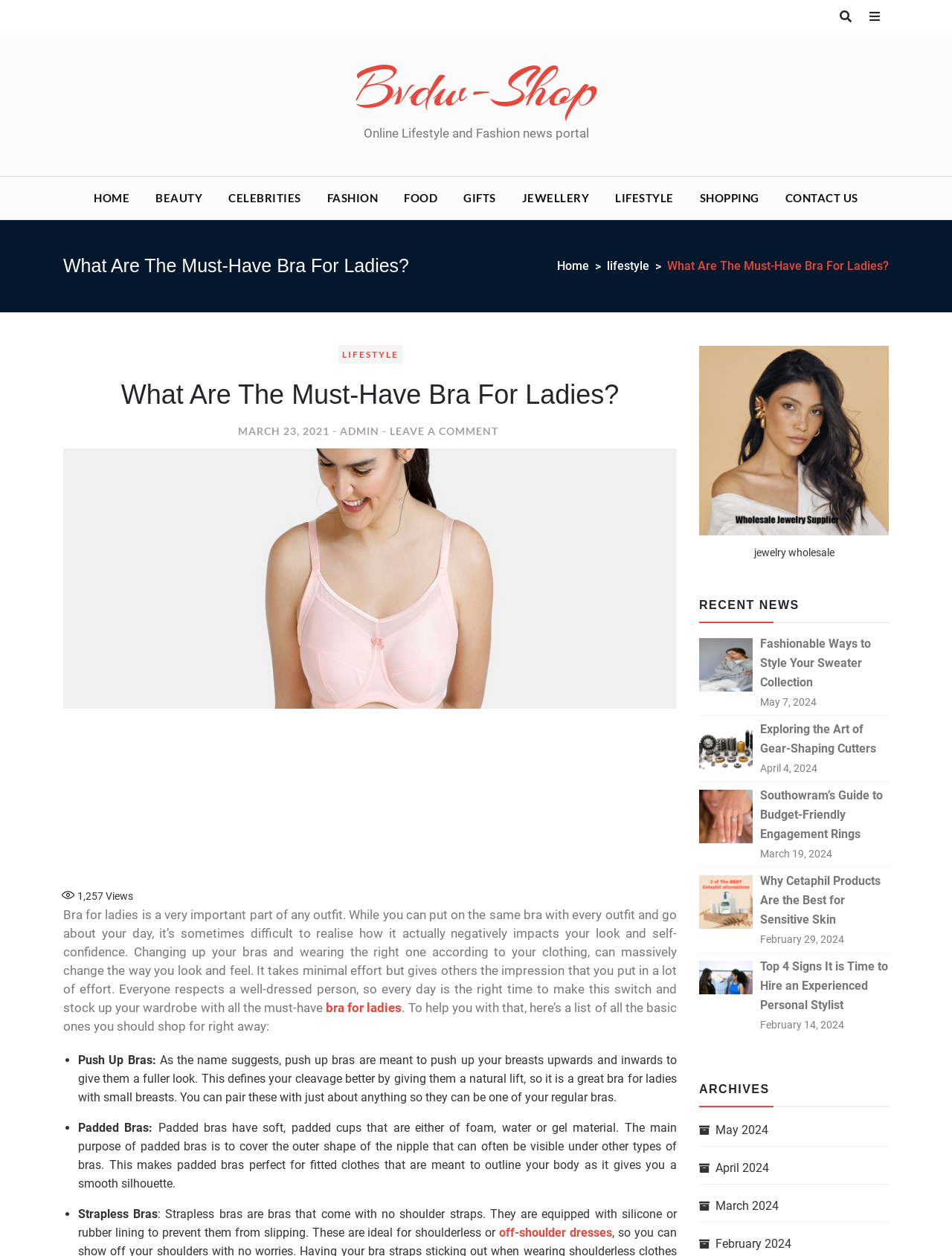Please find the bounding box coordinates of the element that must be clicked to perform the given instruction: "Read the blog". The coordinates should be four float numbers from 0 to 1, i.e., [left, top, right, bottom].

None